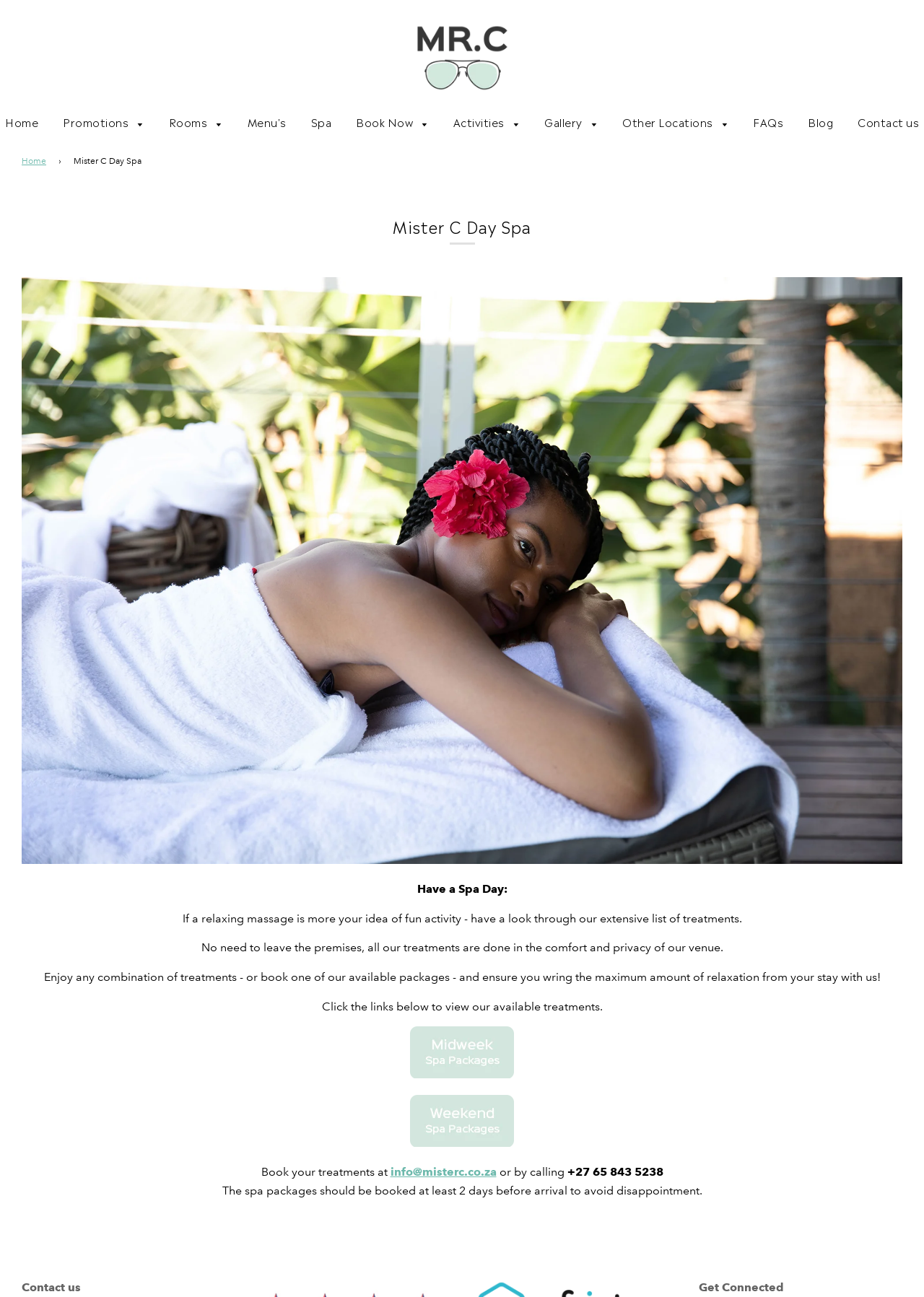From the webpage screenshot, predict the bounding box coordinates (top-left x, top-left y, bottom-right x, bottom-right y) for the UI element described here: Other Locations

[0.662, 0.081, 0.8, 0.108]